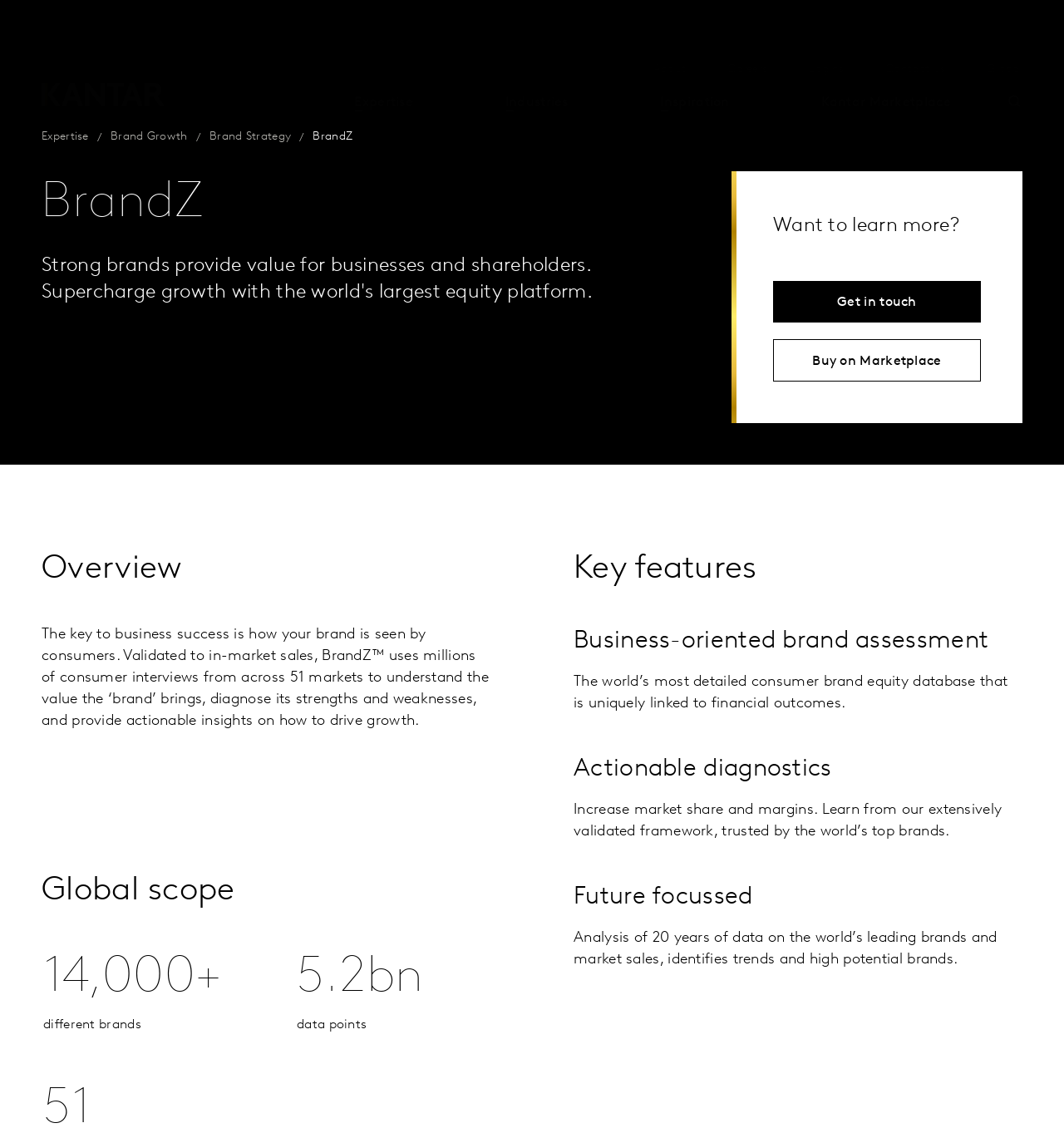Predict the bounding box coordinates of the UI element that matches this description: "Global". The coordinates should be in the format [left, top, right, bottom] with each value between 0 and 1.

[0.927, 0.02, 0.961, 0.03]